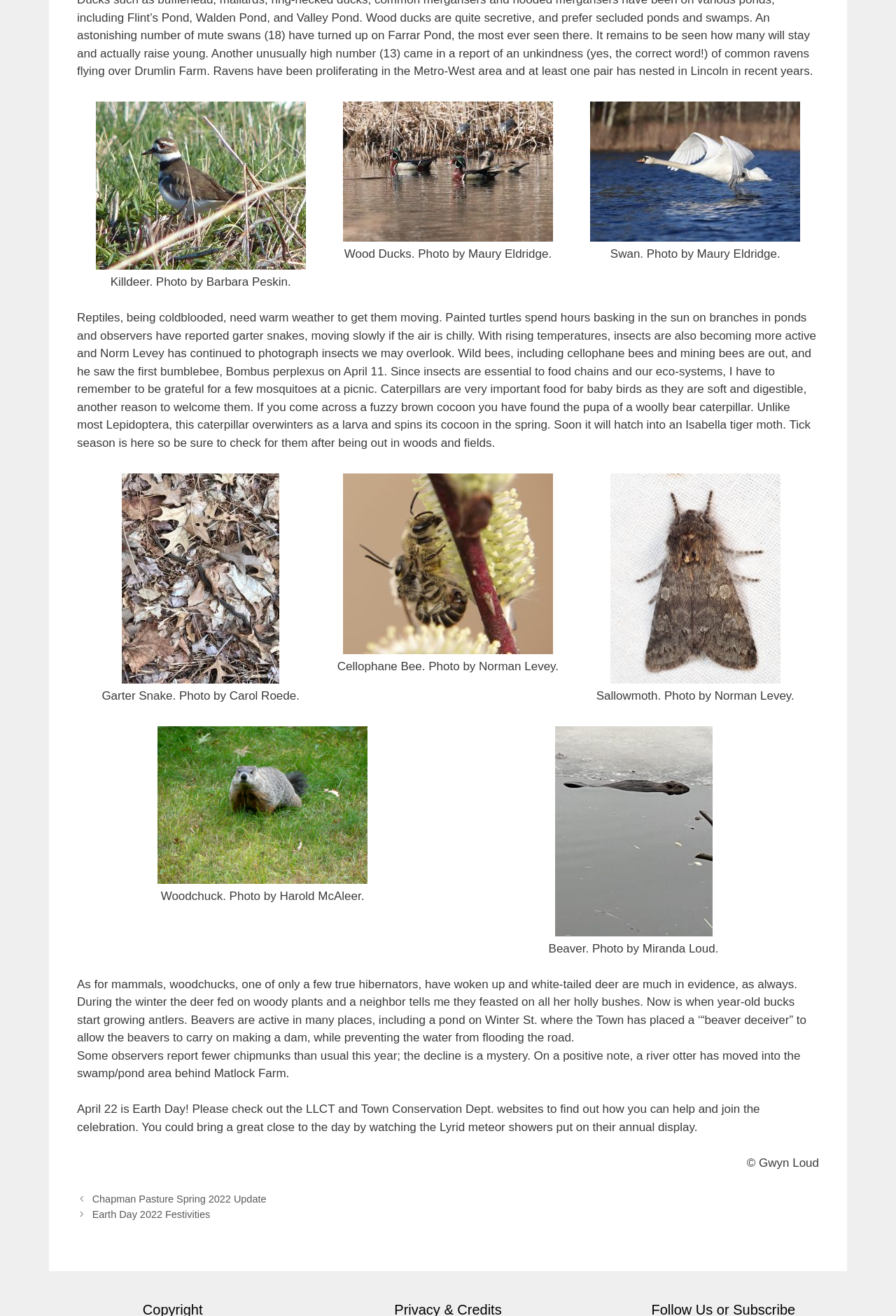Identify the bounding box coordinates for the UI element described as follows: title="Woodchuck. Photo by Harold McAleer.". Use the format (top-left x, top-left y, bottom-right x, bottom-right y) and ensure all values are floating point numbers between 0 and 1.

[0.176, 0.659, 0.41, 0.67]